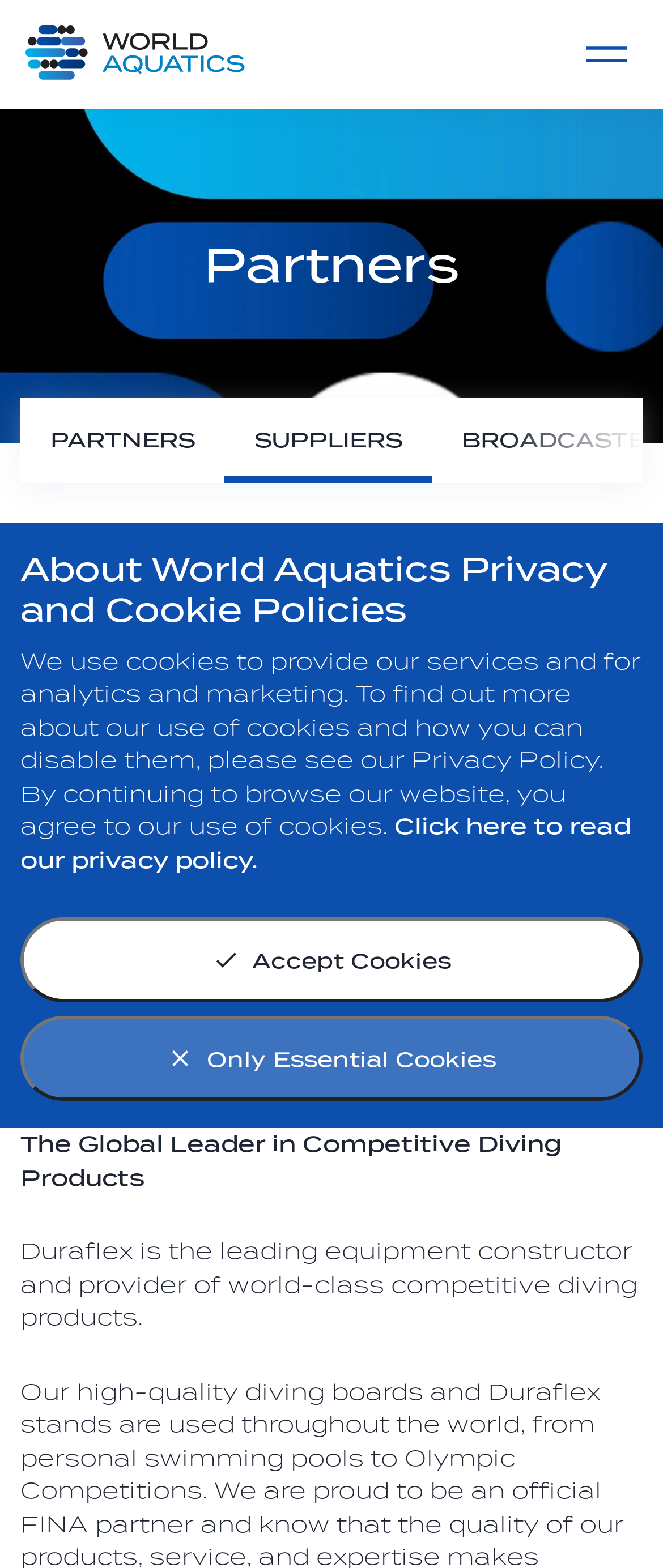Give a one-word or one-phrase response to the question: 
What is the name of the official supplier?

Duraflex